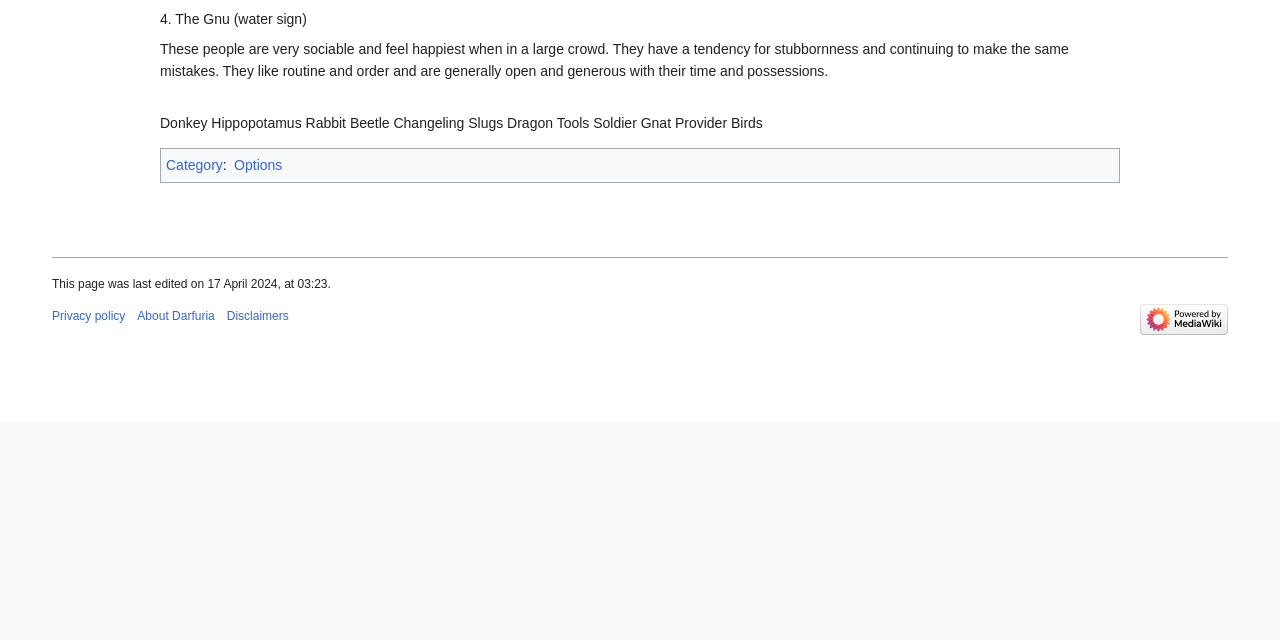Given the element description, predict the bounding box coordinates in the format (top-left x, top-left y, bottom-right x, bottom-right y), using floating point numbers between 0 and 1: parent_node: Name name="form_fields[name]" placeholder="Your Name*"

None